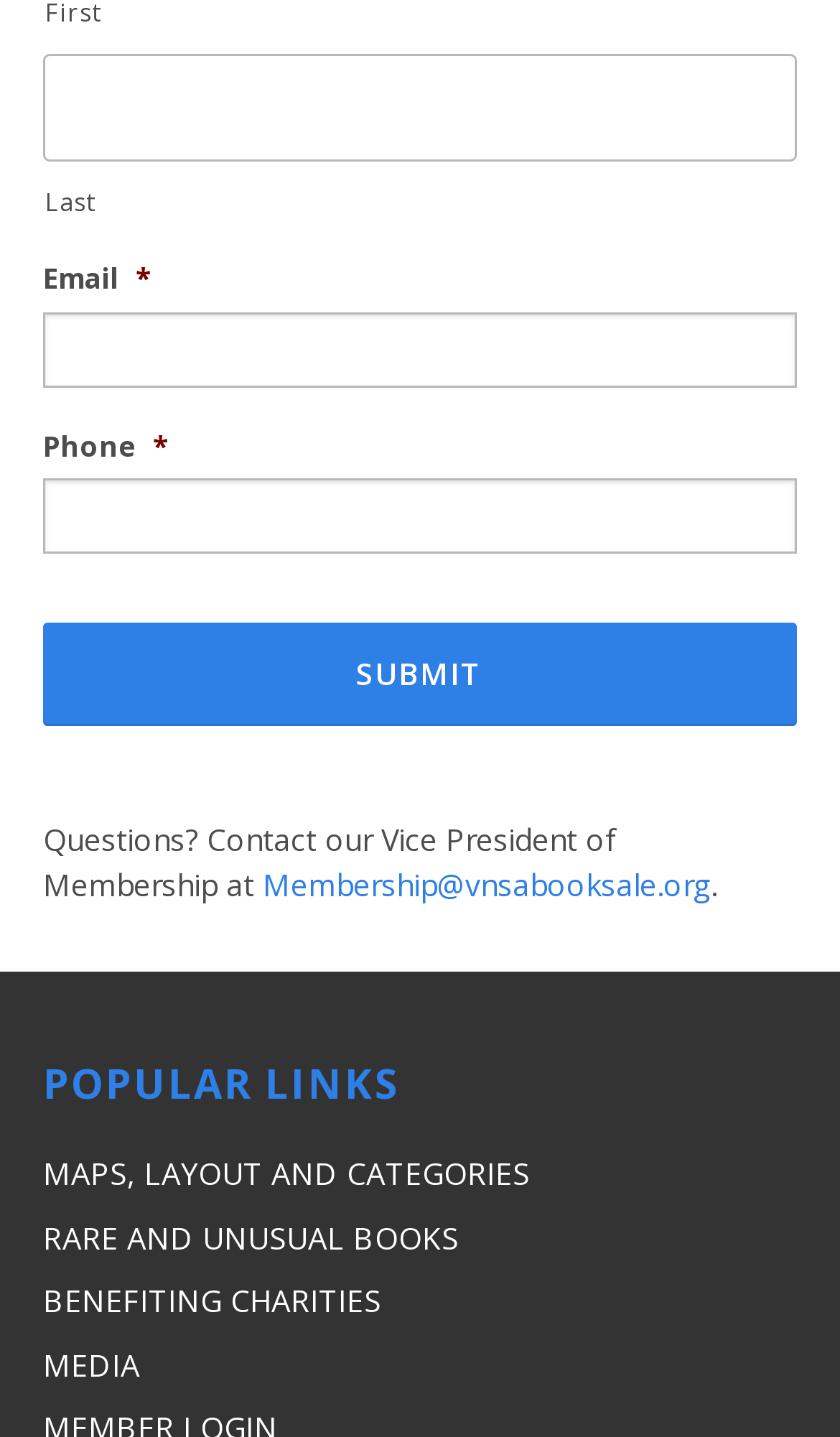Please indicate the bounding box coordinates for the clickable area to complete the following task: "Enter last name". The coordinates should be specified as four float numbers between 0 and 1, i.e., [left, top, right, bottom].

[0.051, 0.037, 0.949, 0.112]